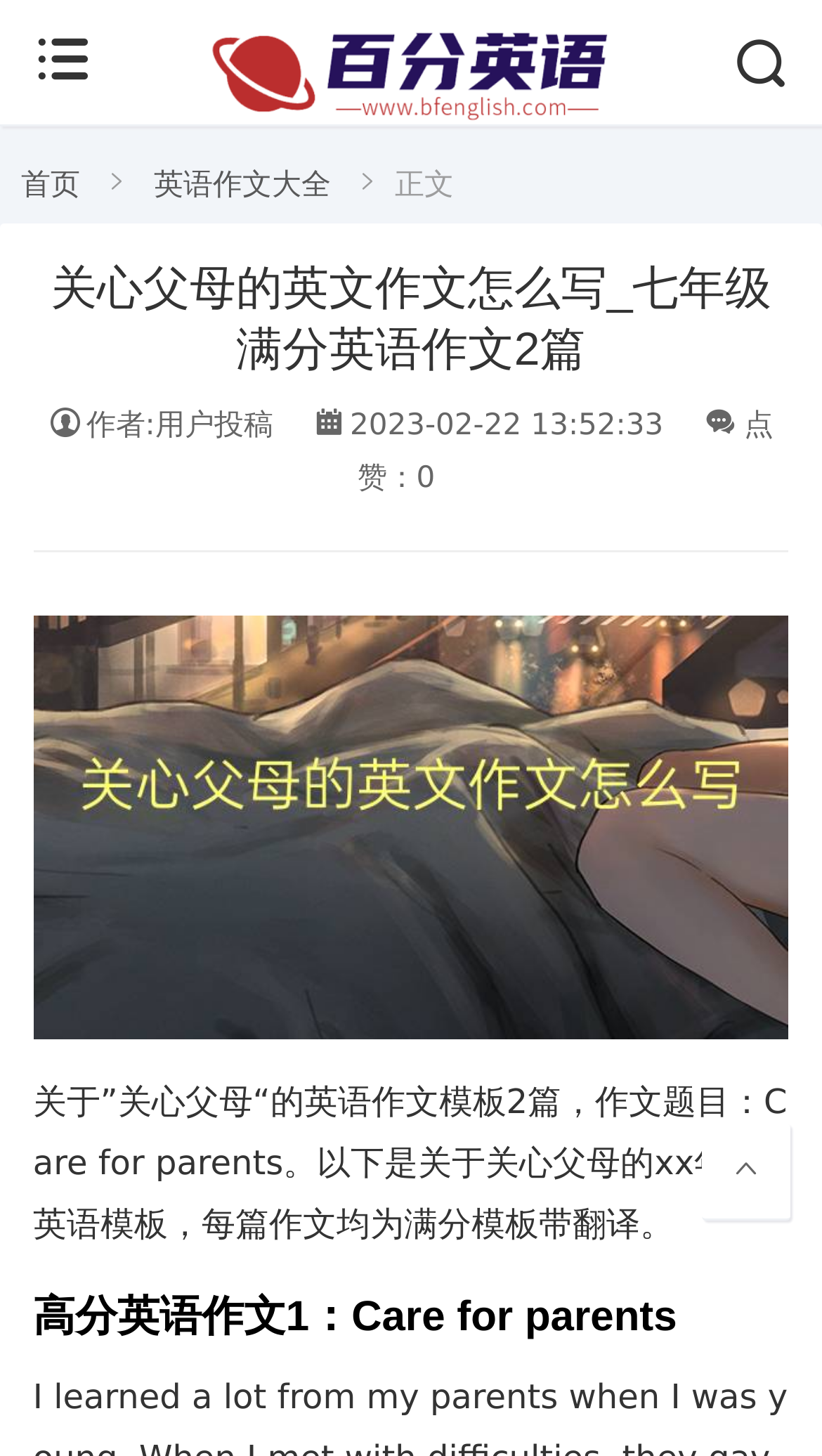Articulate a complete and detailed caption of the webpage elements.

This webpage is about English essay templates for 7th-grade students, specifically focusing on the topic "Care for parents". At the top-left corner, there is a link to the homepage, and next to it, a link to a comprehensive collection of English essays. Below these links, there is a heading that reads "正文" (meaning "main content" in Chinese).

The main content area is divided into several sections. At the top, there is a heading that displays the title of the webpage, "关心父母的英文作文怎么写_七年级满分英语作文2篇" (meaning "How to write an English essay about caring for parents for 7th-grade students with full marks"). Below this heading, there is information about the author, who is a user contributor, and the publication date, which is February 22, 2023.

To the right of the author information, there is a timestamp and a "like" button with a count of 0. Below this section, there is a large image that takes up most of the width of the page, which is likely a preview of the essay template.

The main content of the webpage is a descriptive text that explains the essay template, stating that it provides two English essay templates on the topic "Care for parents" for 7th-grade students, with each essay being a full-mark template accompanied by a translation. Below this text, there is a heading that reads "高分英语作文1：Care for parents" (meaning "High-scoring English essay 1: Care for parents"), which likely indicates the start of the first essay template.

At the top-right corner of the page, there is a logo and a link to "百分英语" (meaning "Full Mark English"), which is likely the name of the website or a related resource.